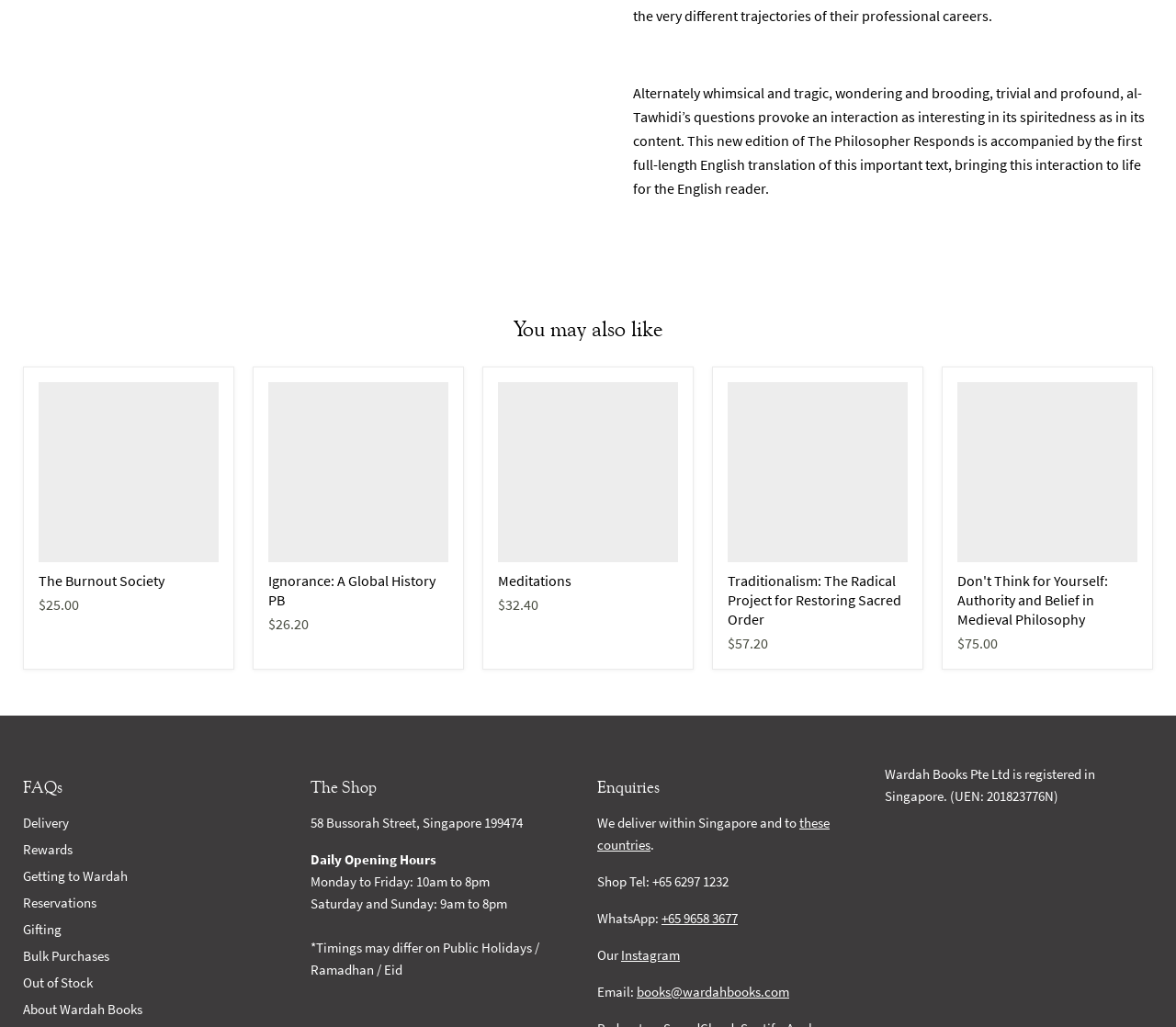Please find the bounding box coordinates of the element that must be clicked to perform the given instruction: "Click on 'The Burnout Society'". The coordinates should be four float numbers from 0 to 1, i.e., [left, top, right, bottom].

[0.033, 0.557, 0.186, 0.575]